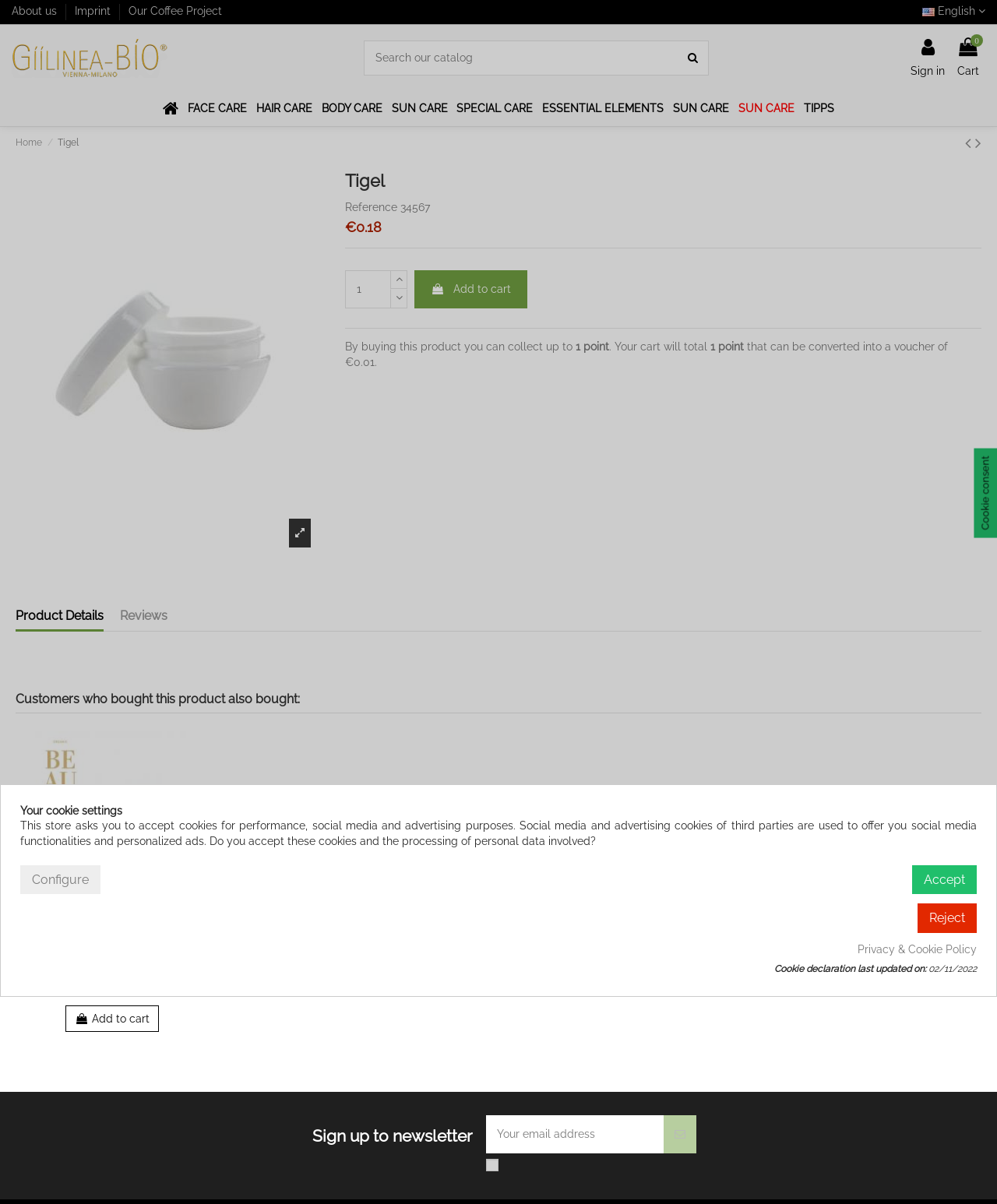What is the name of the website?
Using the image as a reference, give a one-word or short phrase answer.

Tigel